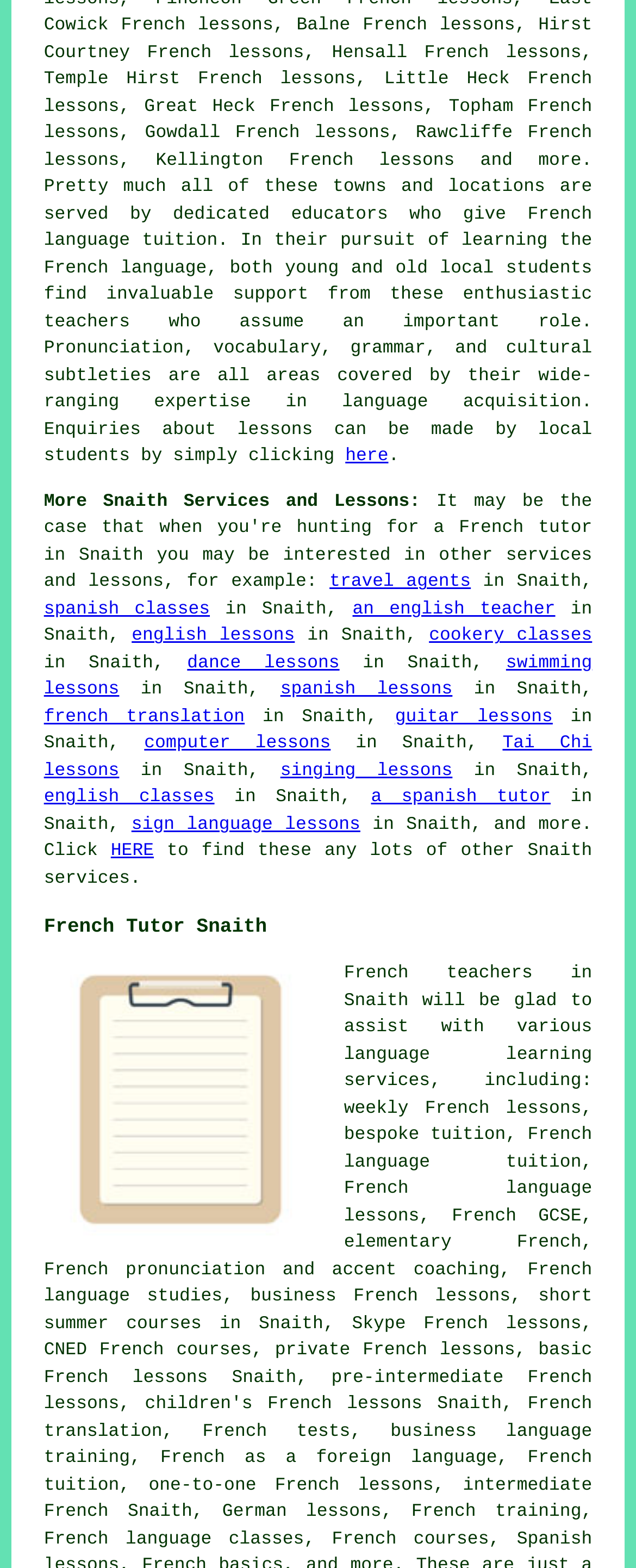What language is taught by the tutors in Snaith?
Please craft a detailed and exhaustive response to the question.

Based on the webpage content, it is clear that the tutors in Snaith specialize in teaching French language. This is evident from the multiple mentions of French language services, French lessons, and French tutors throughout the webpage.